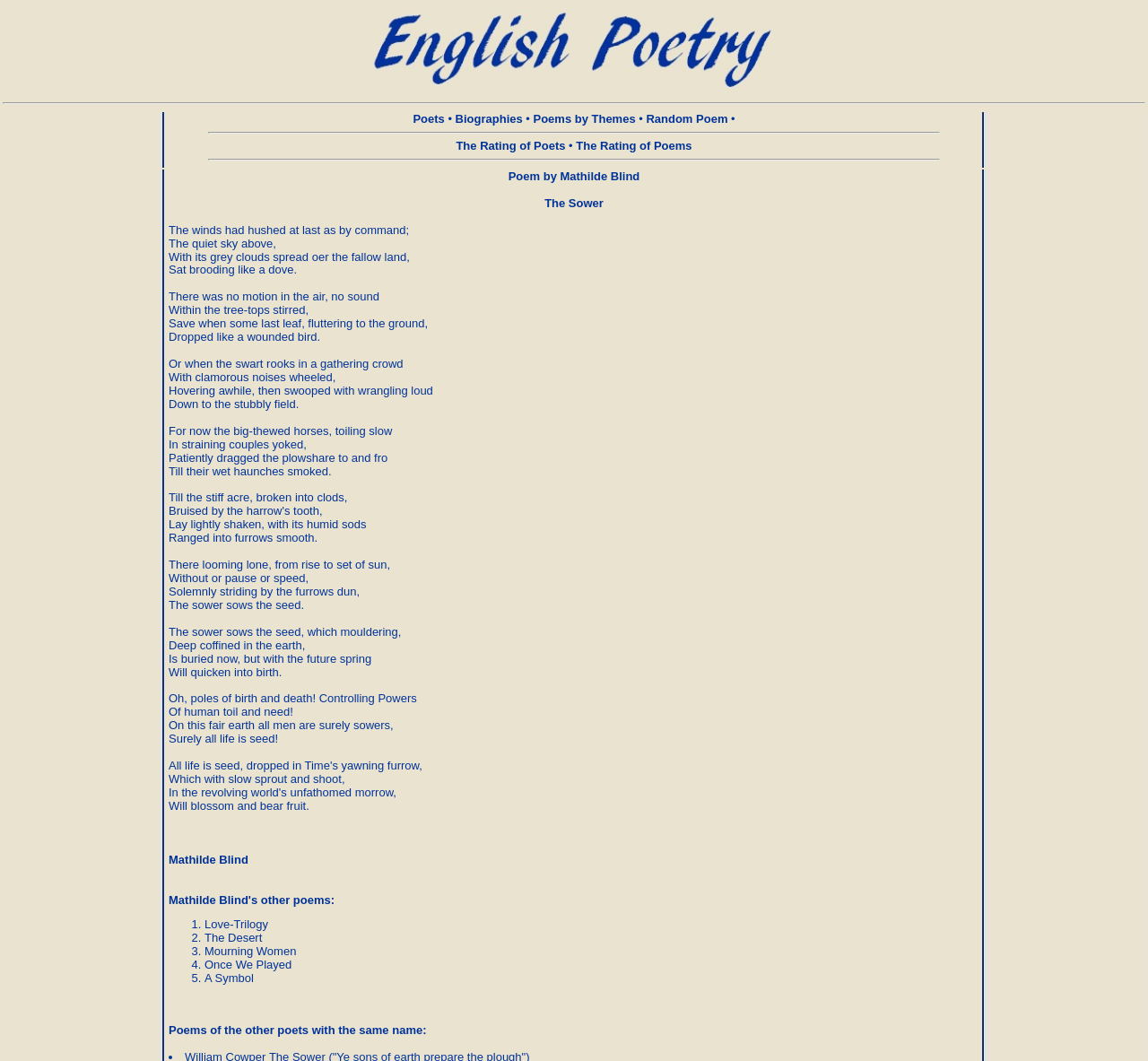With reference to the screenshot, provide a detailed response to the question below:
What is the poet's name?

The poet's name is mentioned in the webpage as 'Mathilde Blind' which is displayed as a static text element.